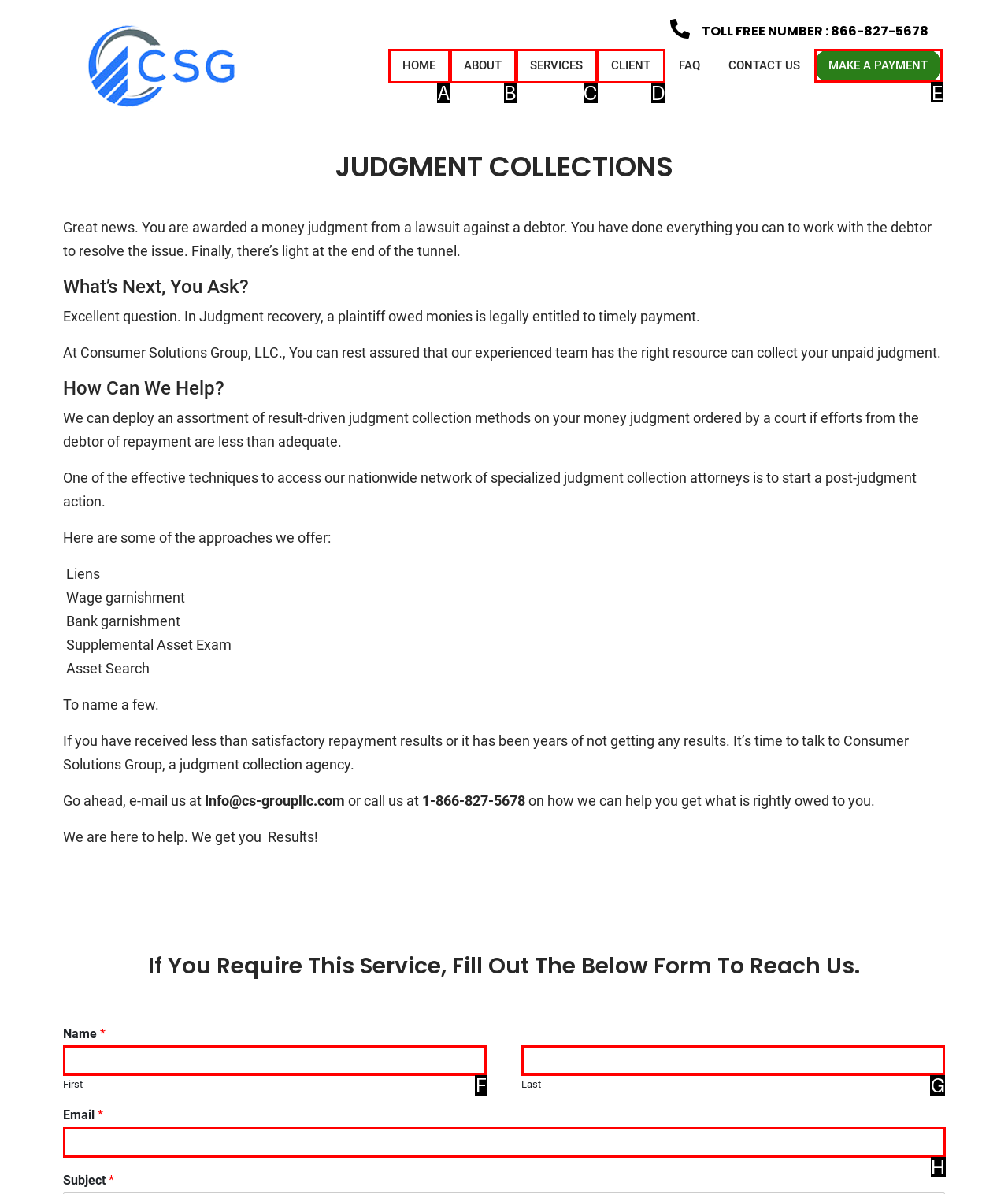Select the letter of the UI element you need to click to complete this task: Click MAKE A PAYMENT.

E